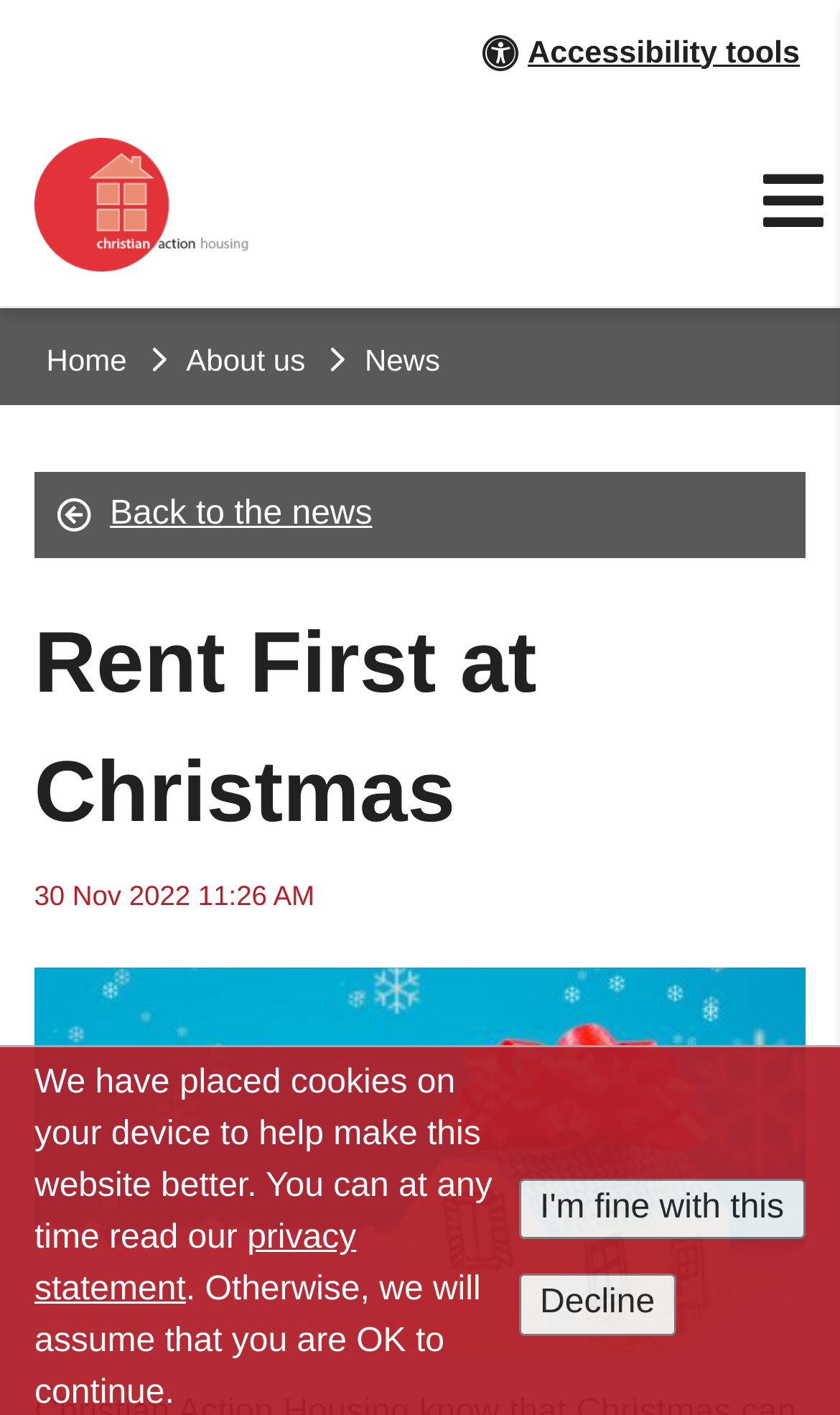Extract the main headline from the webpage and generate its text.

Rent First at Christmas | News